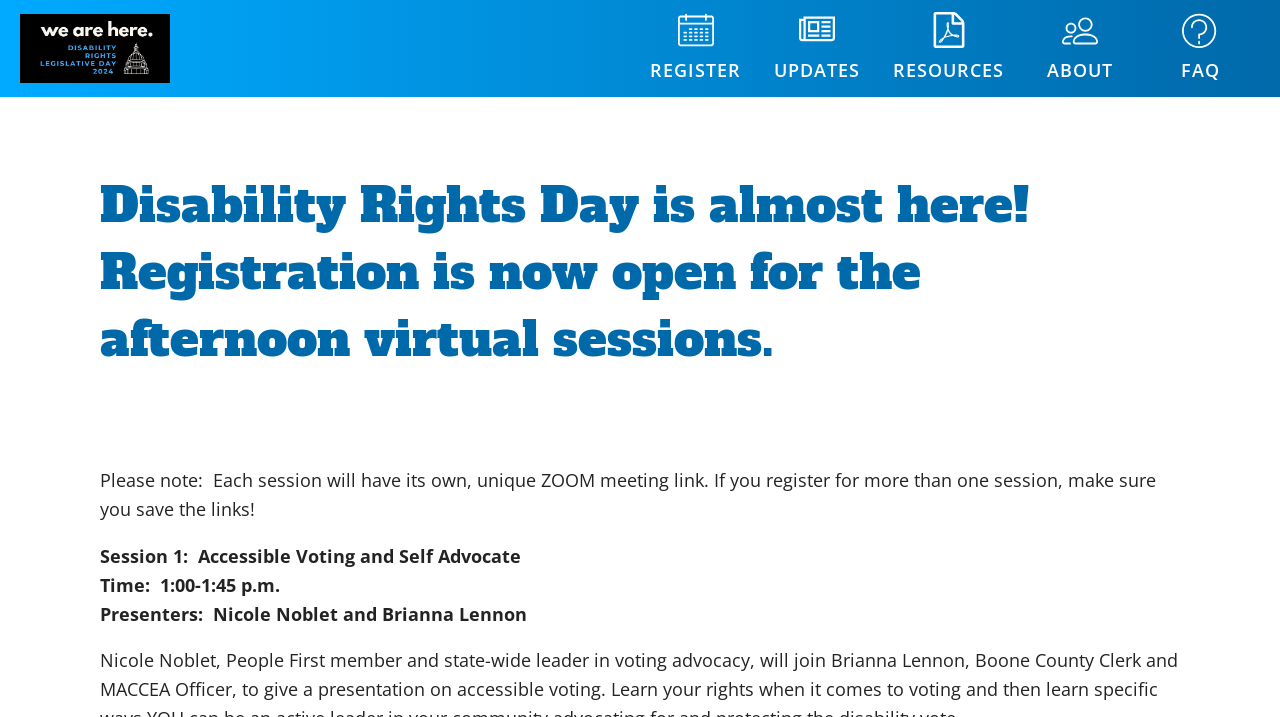Generate a thorough explanation of the webpage's elements.

The webpage is about Disability Rights Day, with a prominent heading announcing that the day is almost here and registration is now open for the afternoon virtual sessions. 

At the top of the page, there are five links aligned horizontally, labeled "REGISTER", "UPDATES", "RESOURCES", "ABOUT", and "FAQ", each accompanied by a small icon. The "REGISTER" link is positioned at the center, with the other links distributed evenly on either side.

Below the links, there is a large heading that repeats the announcement about Disability Rights Day and the registration for the virtual sessions. 

Further down, there is a note in a smaller font, warning users to save the unique ZOOM meeting links for each session they register for. 

The page then lists the details of Session 1, including the title "Accessible Voting and Self Advocate", the time "1:00-1:45 p.m.", and the presenters "Nicole Noblet and Brianna Lennon".